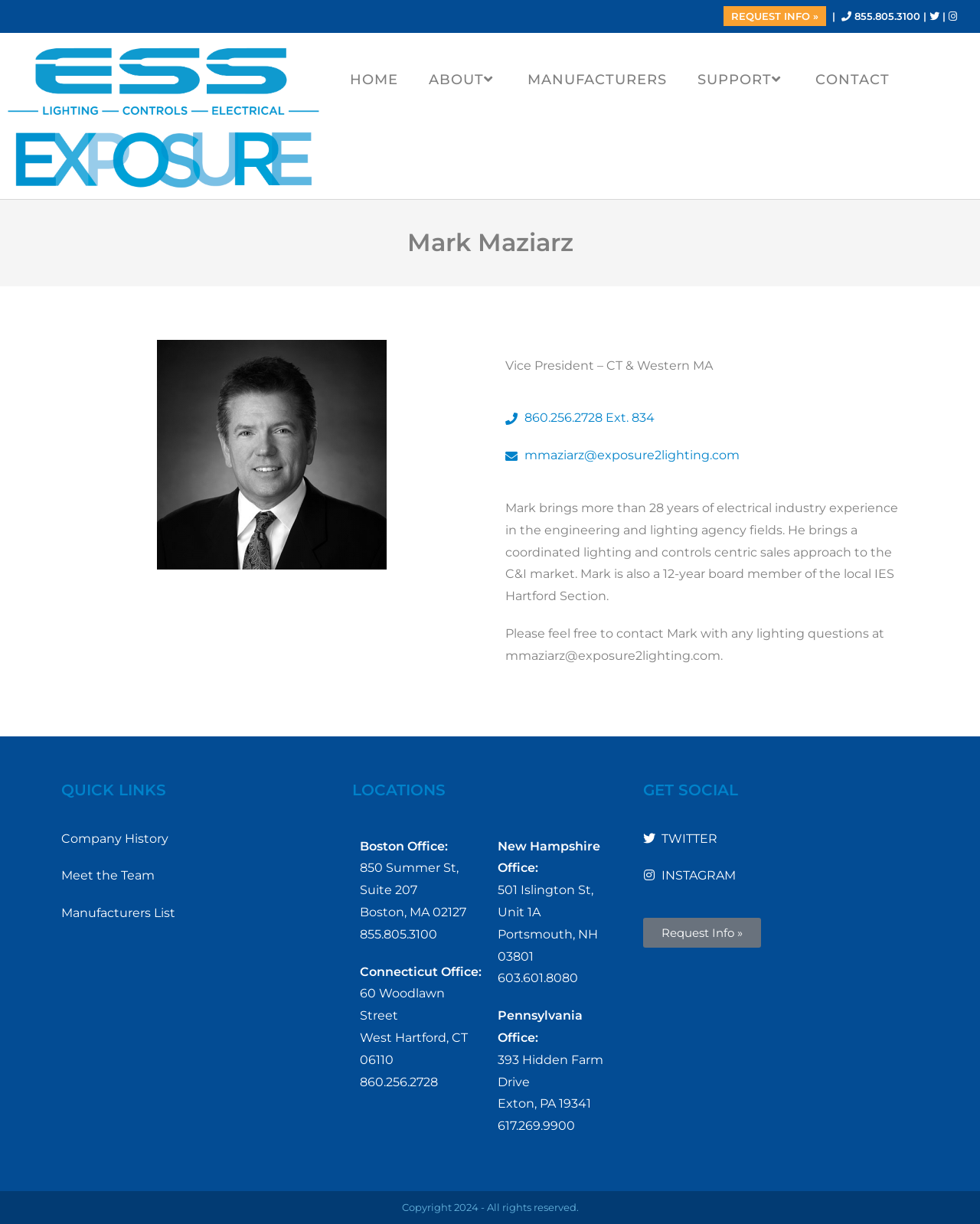How many years of electrical industry experience does Mark Maziarz have?
Answer the question with just one word or phrase using the image.

28 years